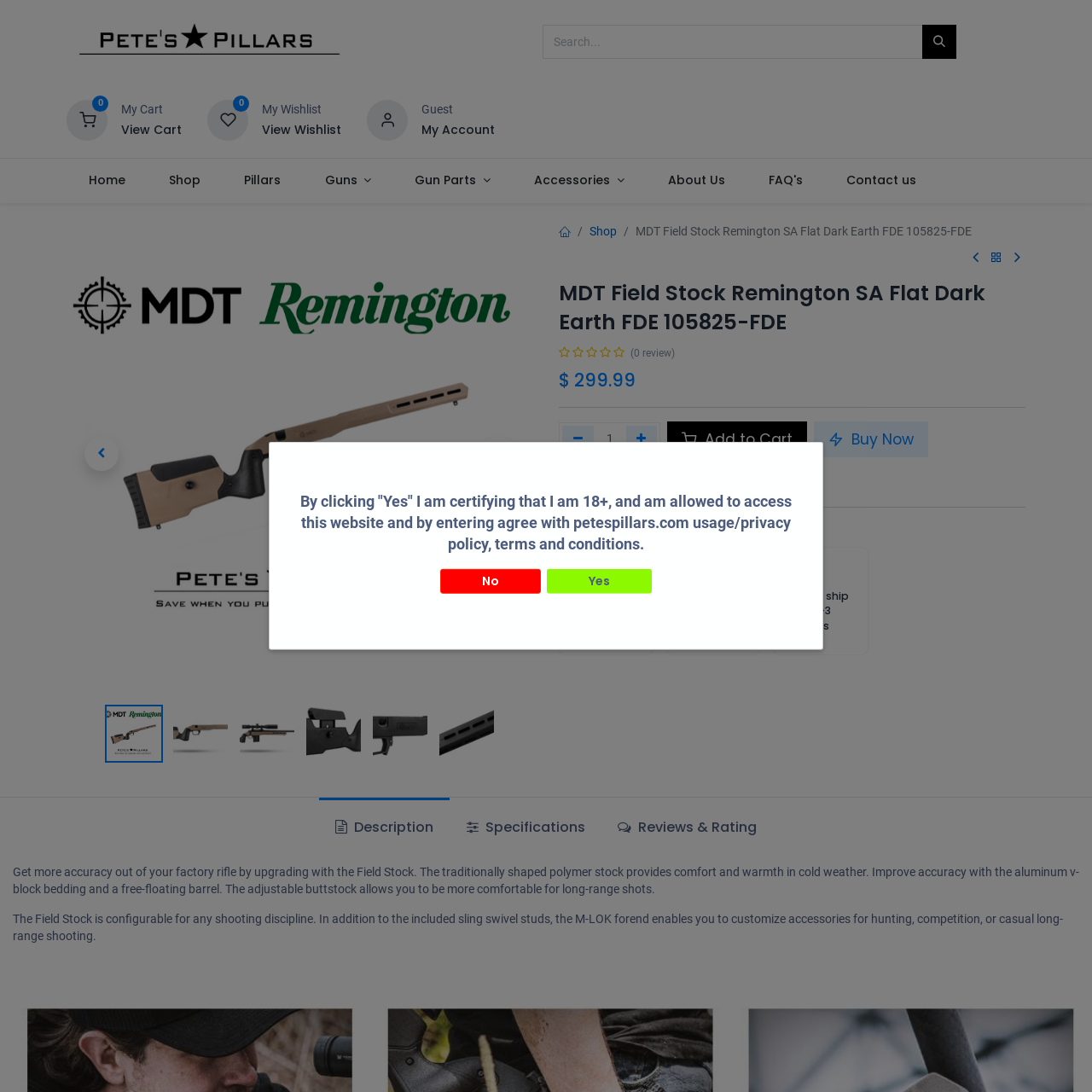Generate the title text from the webpage.

MDT Field Stock Remington SA Flat Dark Earth FDE 105825-FDE